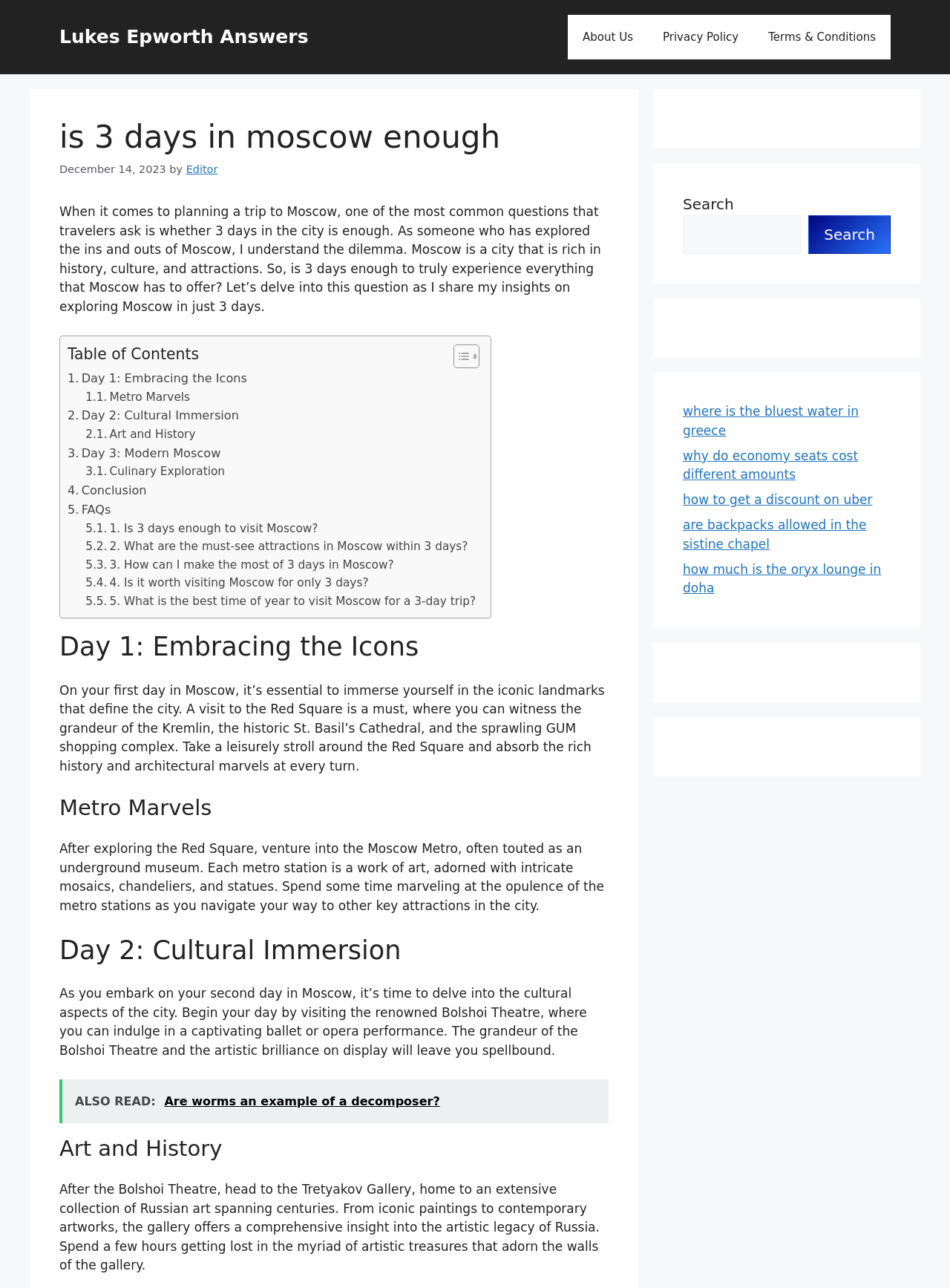Write a detailed summary of the webpage.

This webpage is about planning a trip to Moscow, specifically answering the question of whether 3 days in the city is enough. At the top, there is a banner with the site's name, "Lukes Epworth Answers", and a navigation menu with links to "About Us", "Privacy Policy", and "Terms & Conditions". 

Below the banner, there is a heading that reads "Is 3 days in Moscow enough?" followed by a brief introduction to the topic. The introduction is accompanied by a timestamp indicating that the article was published on December 14, 2023. 

The main content of the webpage is divided into sections, each with a heading and a brief description. The sections are organized into a table of contents, which is located on the left side of the page. The table of contents has links to different sections, including "Day 1: Embracing the Icons", "Metro Marvels", "Day 2: Cultural Immersion", "Art and History", and "Conclusion". 

The first section, "Day 1: Embracing the Icons", describes the iconic landmarks of Moscow, including the Red Square, the Kremlin, and St. Basil's Cathedral. The second section, "Metro Marvels", talks about the Moscow Metro, which is known for its ornate stations. 

The third section, "Day 2: Cultural Immersion", discusses cultural attractions in Moscow, such as the Bolshoi Theatre. The fourth section, "Art and History", describes the Tretyakov Gallery, which houses a vast collection of Russian art. 

Throughout the webpage, there are also complementary sections with links to other articles, such as "Where is the bluest water in Greece?" and "How to get a discount on Uber". These sections are located on the right side of the page. 

At the top right corner of the page, there is a search bar where users can search for specific topics.